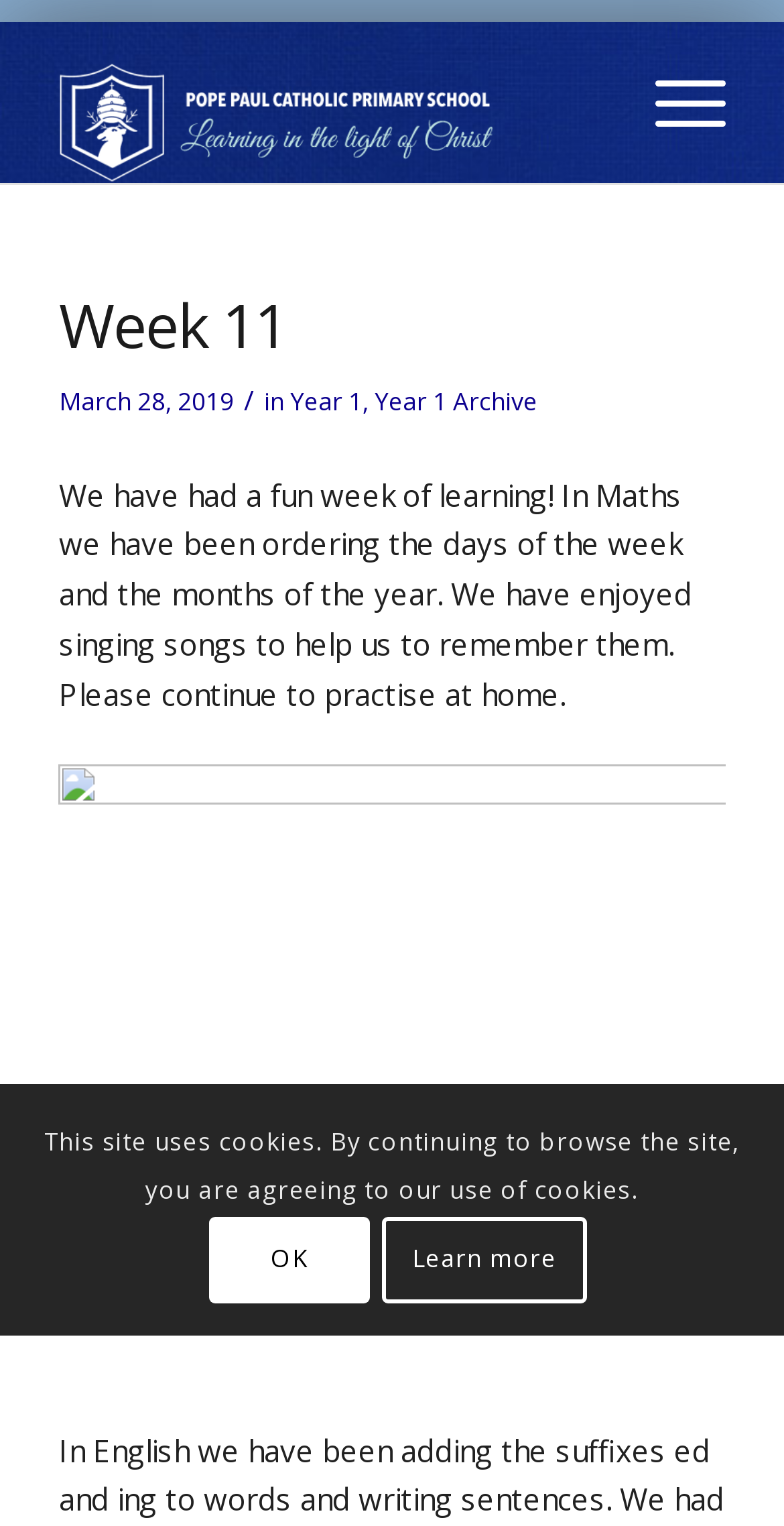What is the date of the week 11 post? Look at the image and give a one-word or short phrase answer.

March 28, 2019